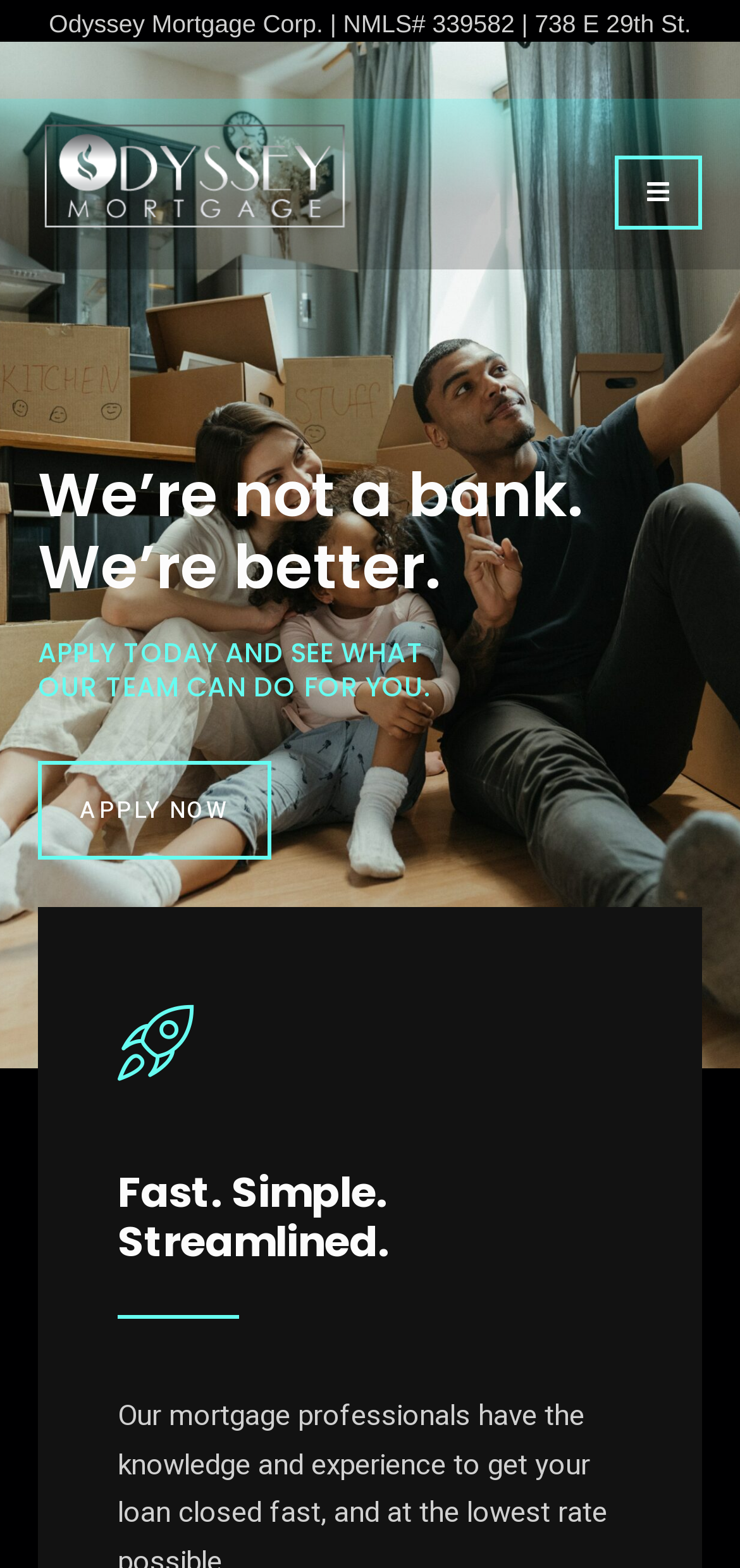What is the main benefit of using this service?
Please answer the question as detailed as possible based on the image.

I found the main benefit of using this service by looking at the heading element that says 'Fast. Simple. Streamlined.'.